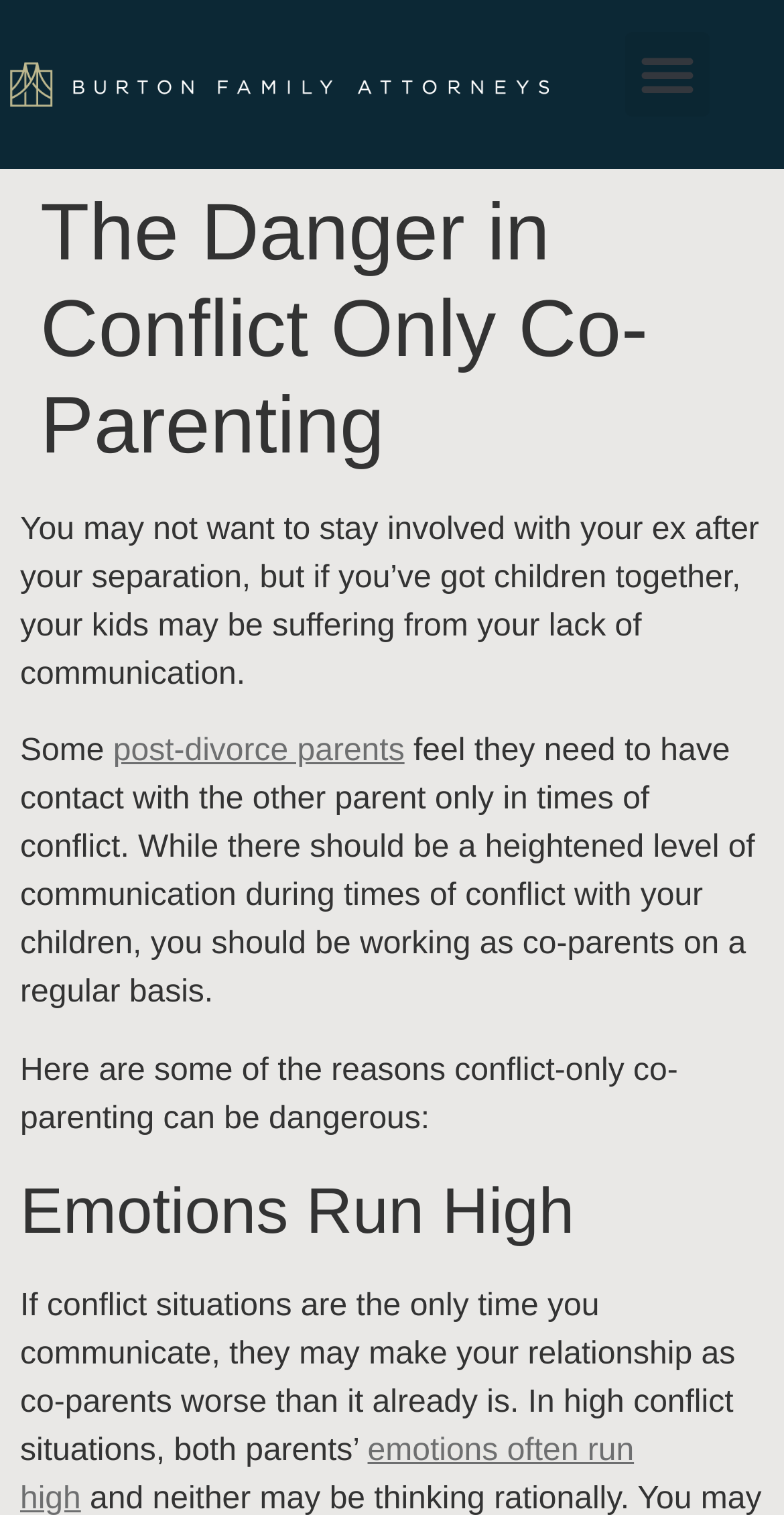Identify the bounding box for the given UI element using the description provided. Coordinates should be in the format (top-left x, top-left y, bottom-right x, bottom-right y) and must be between 0 and 1. Here is the description: post-divorce parents

[0.144, 0.485, 0.516, 0.508]